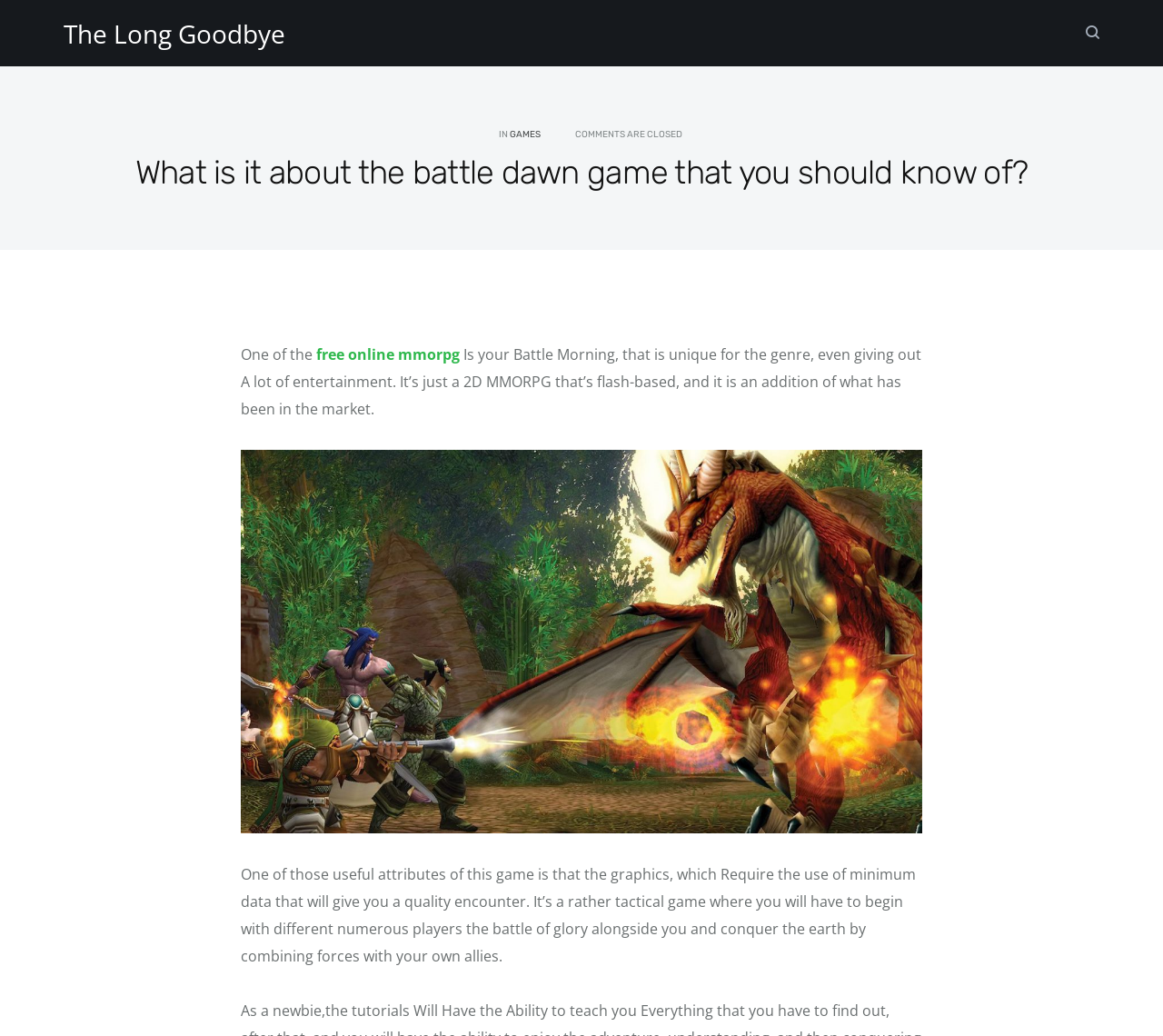Can you find and provide the main heading text of this webpage?

What is it about the battle dawn game that you should know of?